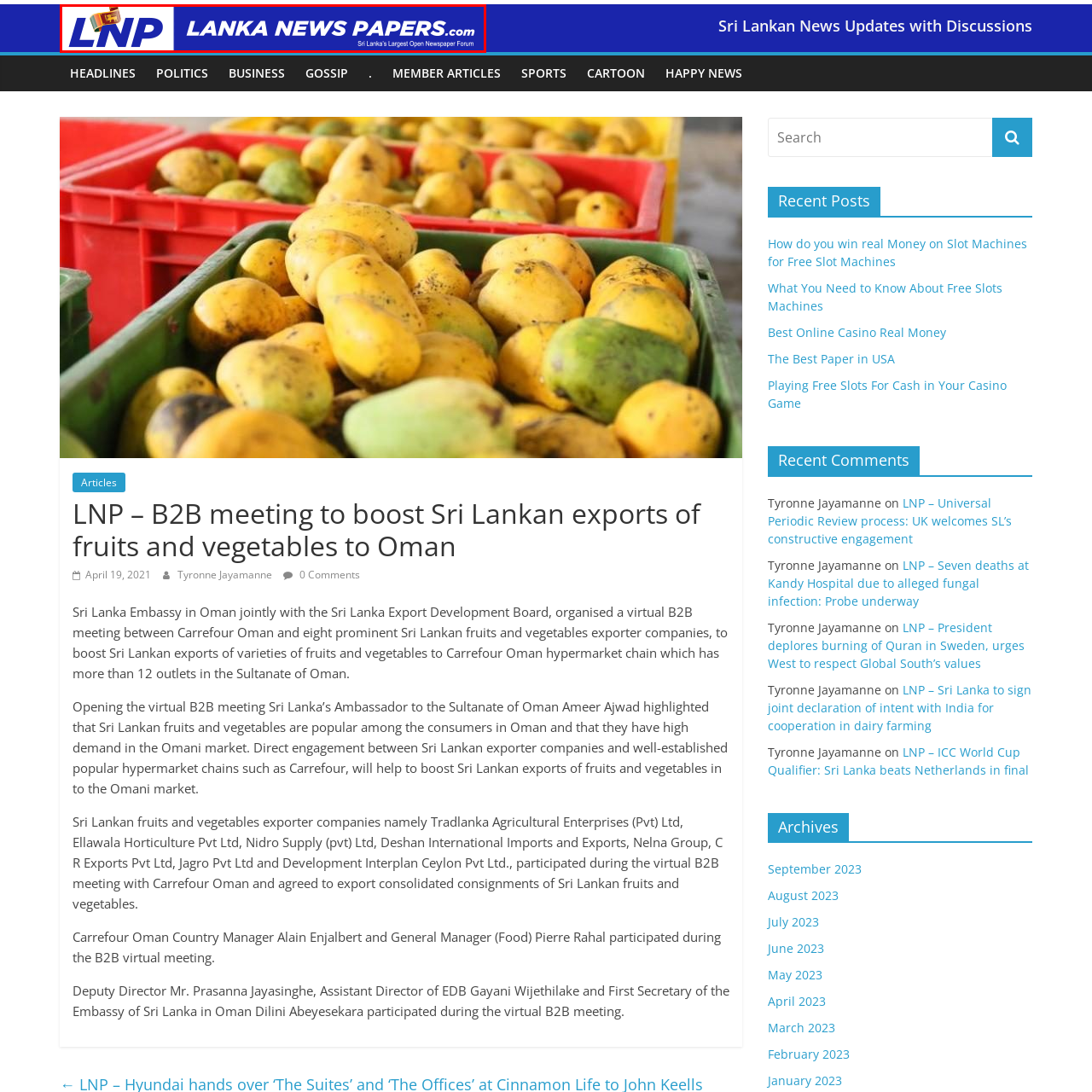Provide a thorough description of the image enclosed within the red border.

The image displays the logo of "Lanka News Papers," prominently featuring the acronym "LNP" in blue letters. Accompanied by a graphic of the Sri Lankan flag, the logo encapsulates the essence of this online news platform, which is described as "Sri Lanka's Largest Open Newspaper Forum." This concise branding emphasizes the platform's commitment to providing a space for a wide range of news articles and discussions pertinent to Sri Lanka and its community. The design reflects a modern, accessible interface for users seeking news updates and information.